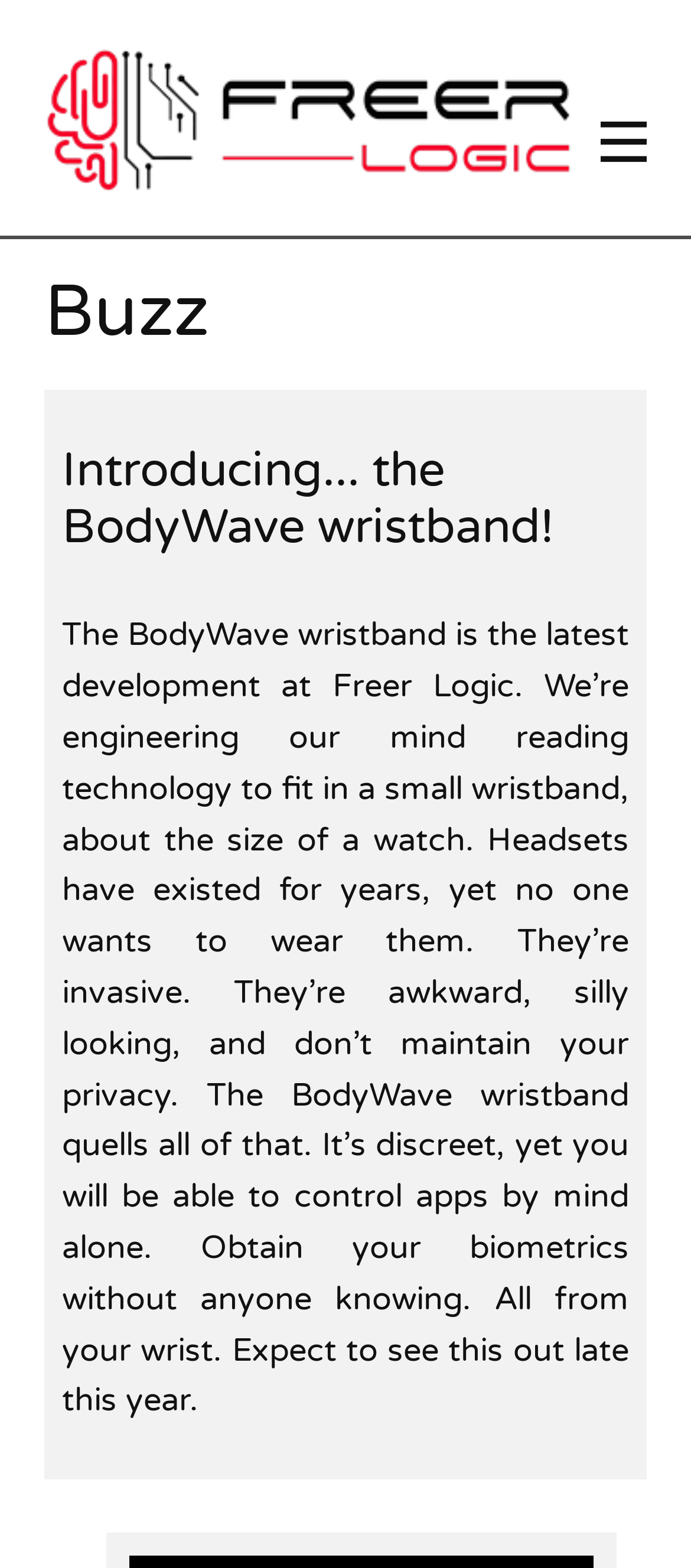Can you give a comprehensive explanation to the question given the content of the image?
When is the BodyWave wristband expected to be released?

The question asks for the release date of the BodyWave wristband, which can be found in the StaticText element with the description '...Expect to see this out late this year...'. This sentence gives us the expected release date.